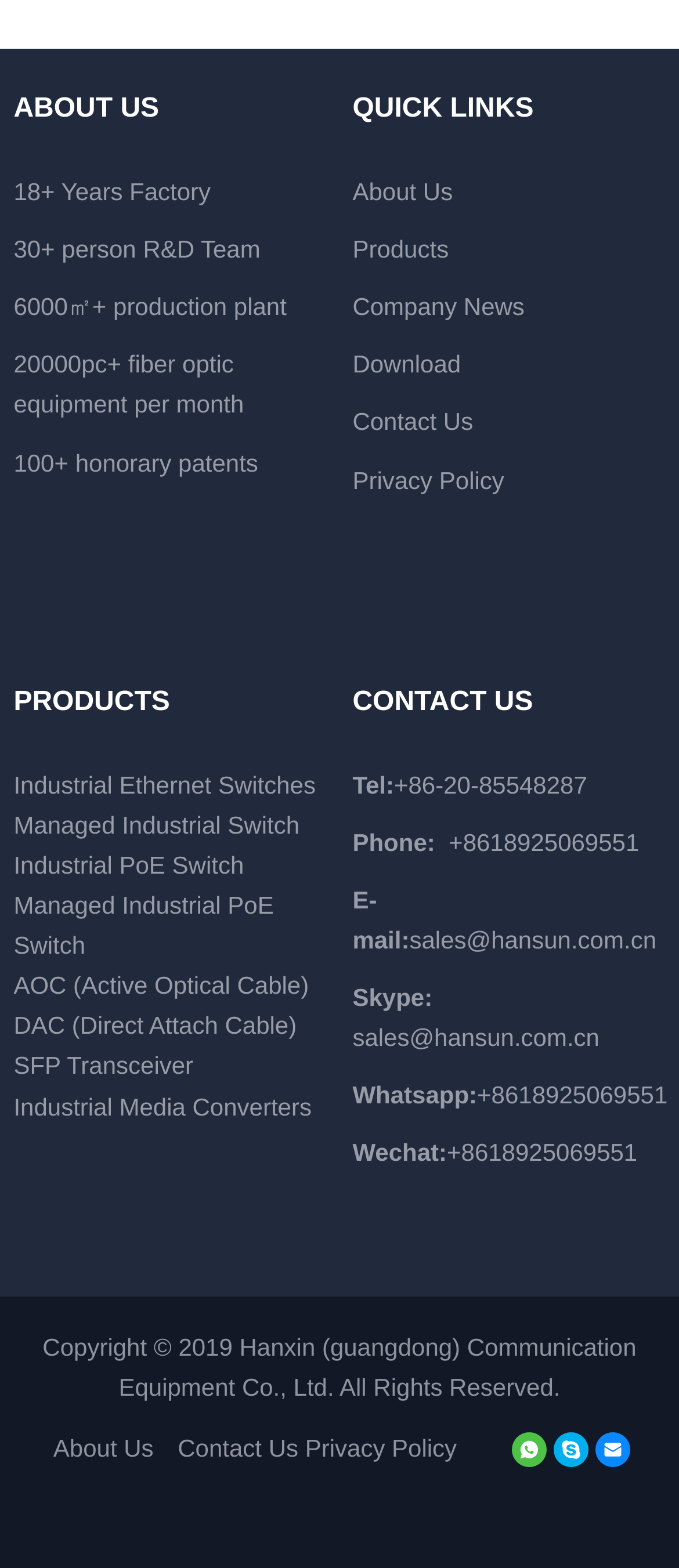Answer briefly with one word or phrase:
How can I contact the company via email?

sales@hansun.com.cn